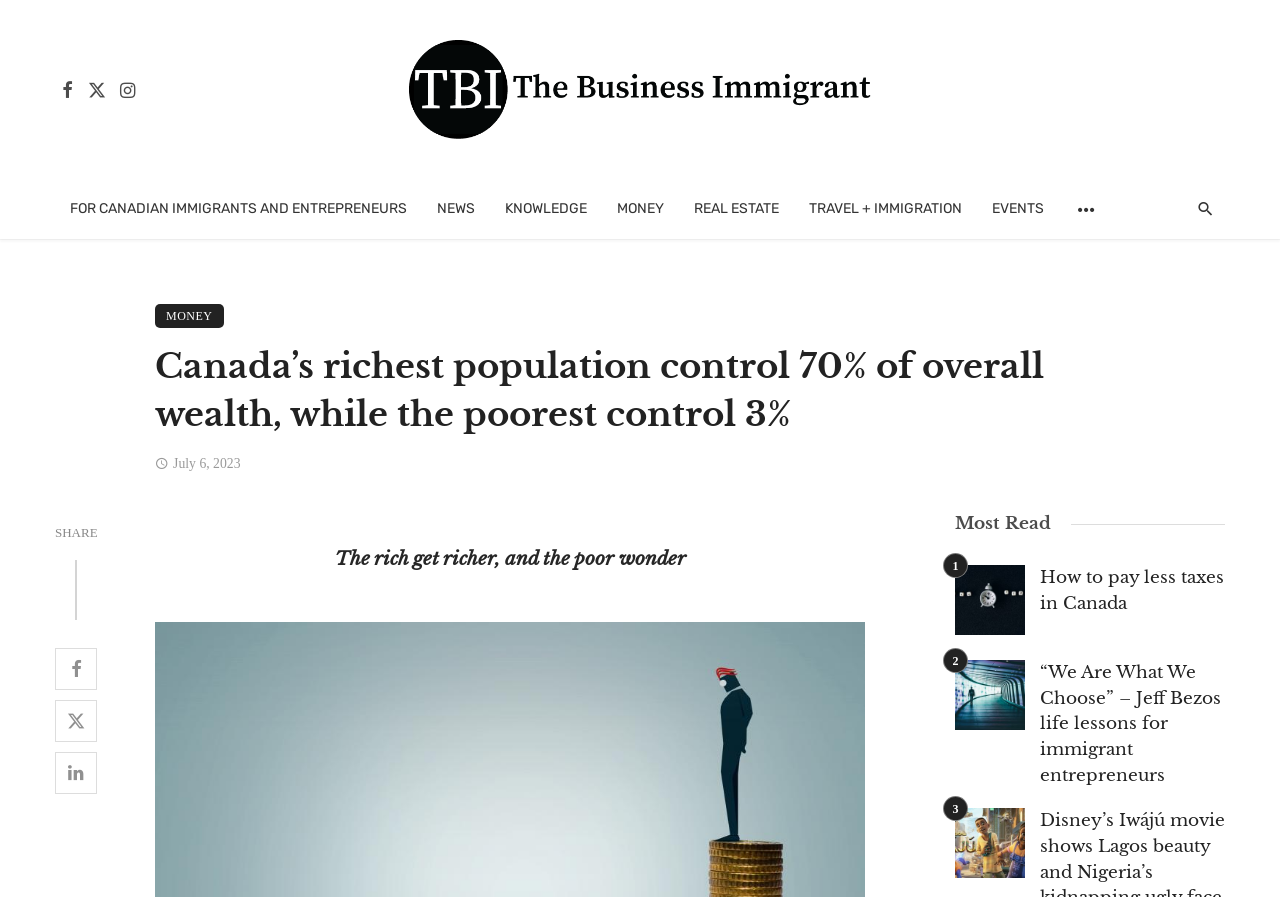Can you specify the bounding box coordinates for the region that should be clicked to fulfill this instruction: "View the news about Canada’s richest population".

[0.121, 0.382, 0.879, 0.489]